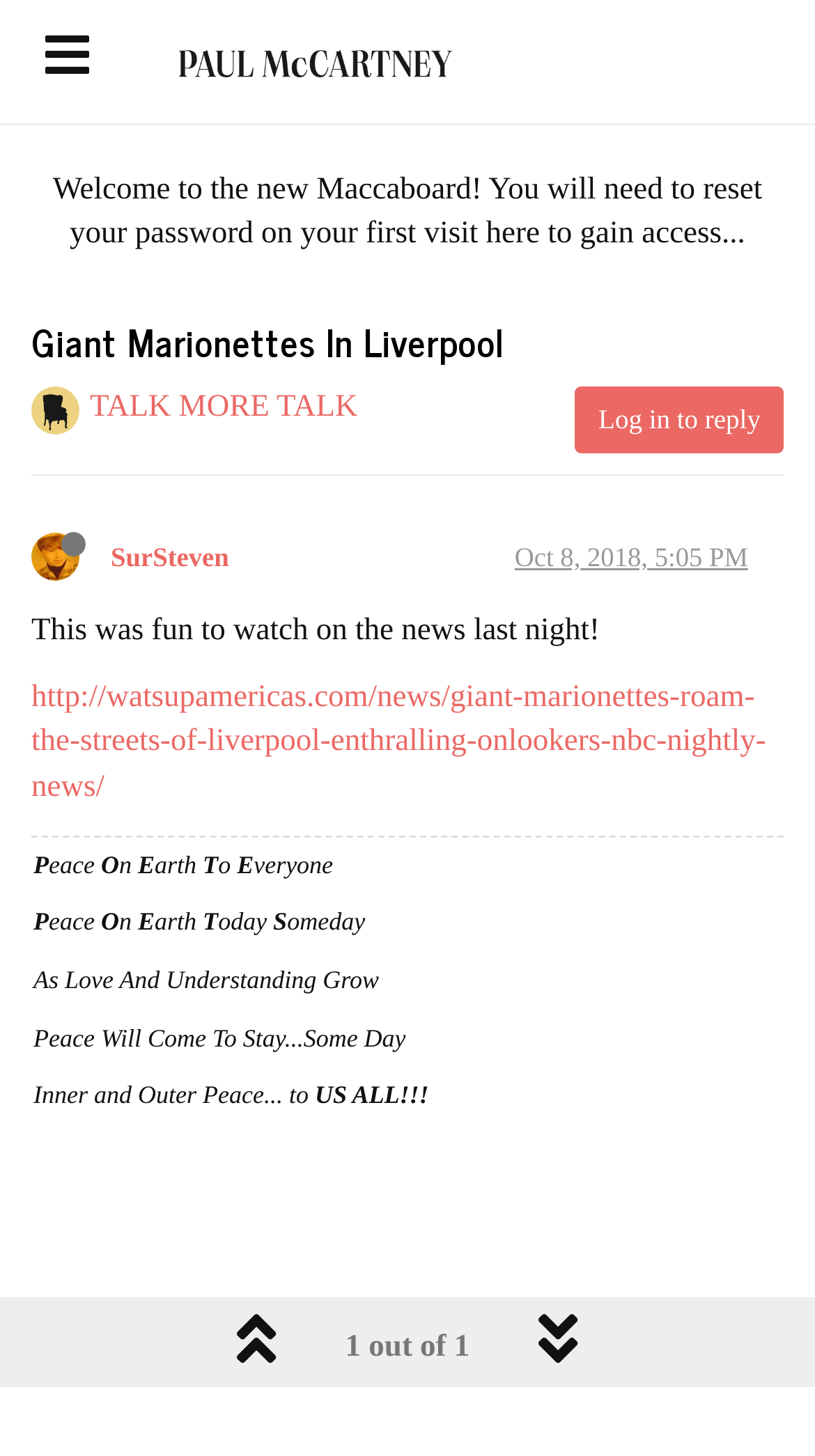What is the topic of the main article?
Please give a detailed and thorough answer to the question, covering all relevant points.

I found the topic of the main article by looking at the heading element 'Giant Marionettes In Liverpool' which is a prominent element on the webpage.